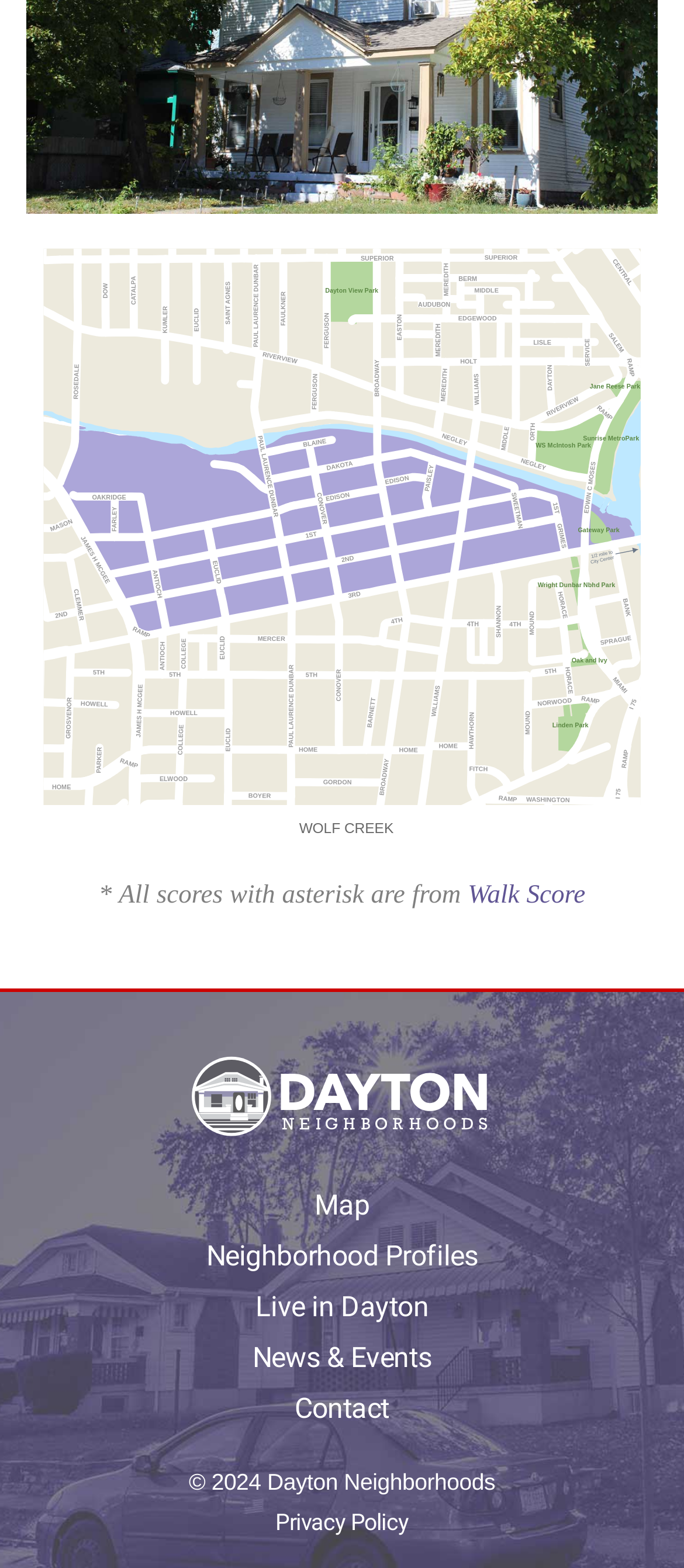What is the name of the website?
Using the screenshot, give a one-word or short phrase answer.

Dayton Neighborhoods